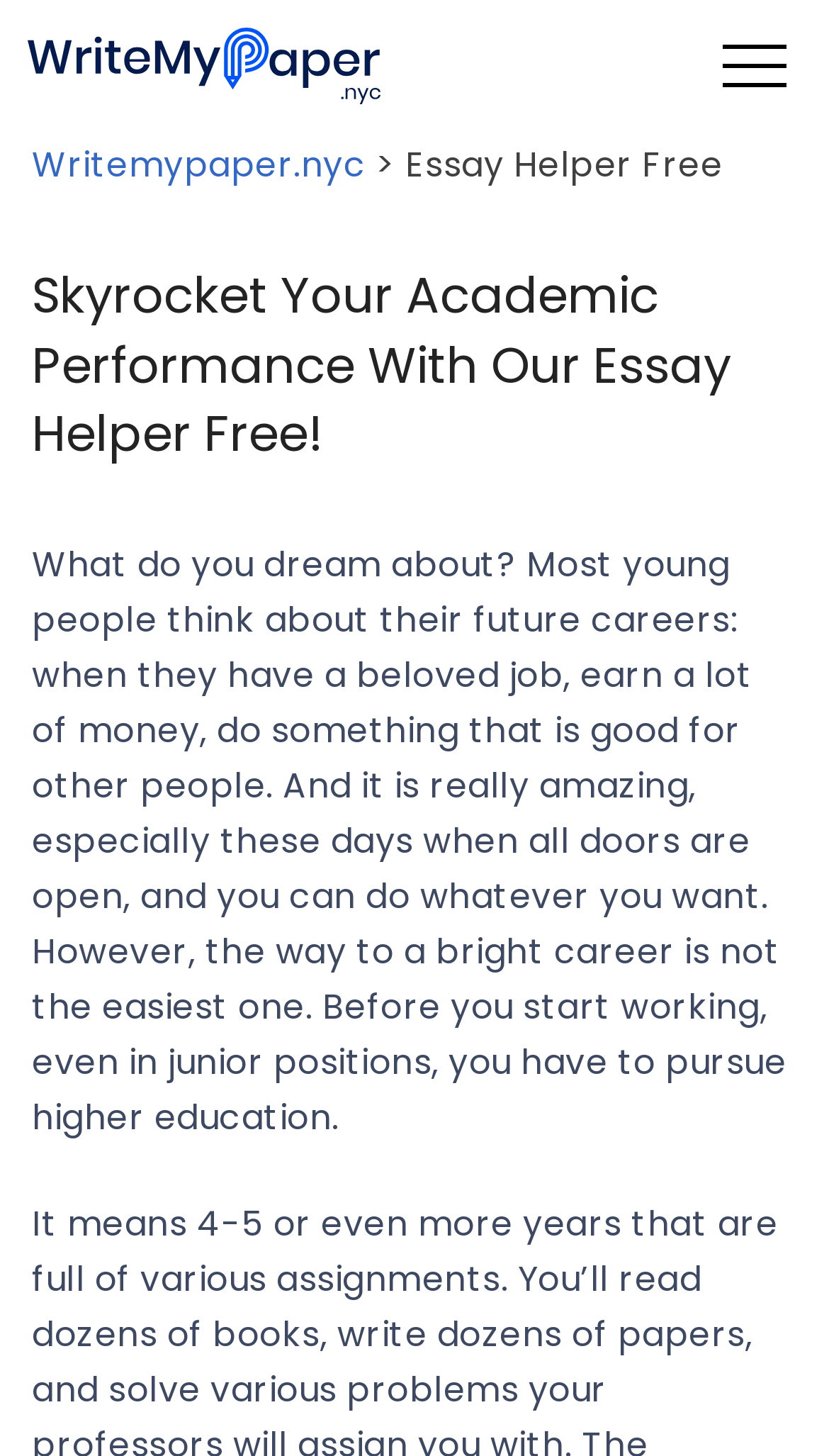Using the elements shown in the image, answer the question comprehensively: What is the tone of the paragraph?

The tone of the paragraph can be inferred from the language used, which is encouraging and motivational. The text discusses the importance of pursuing higher education and the potential for a bright career, which suggests a motivational tone.